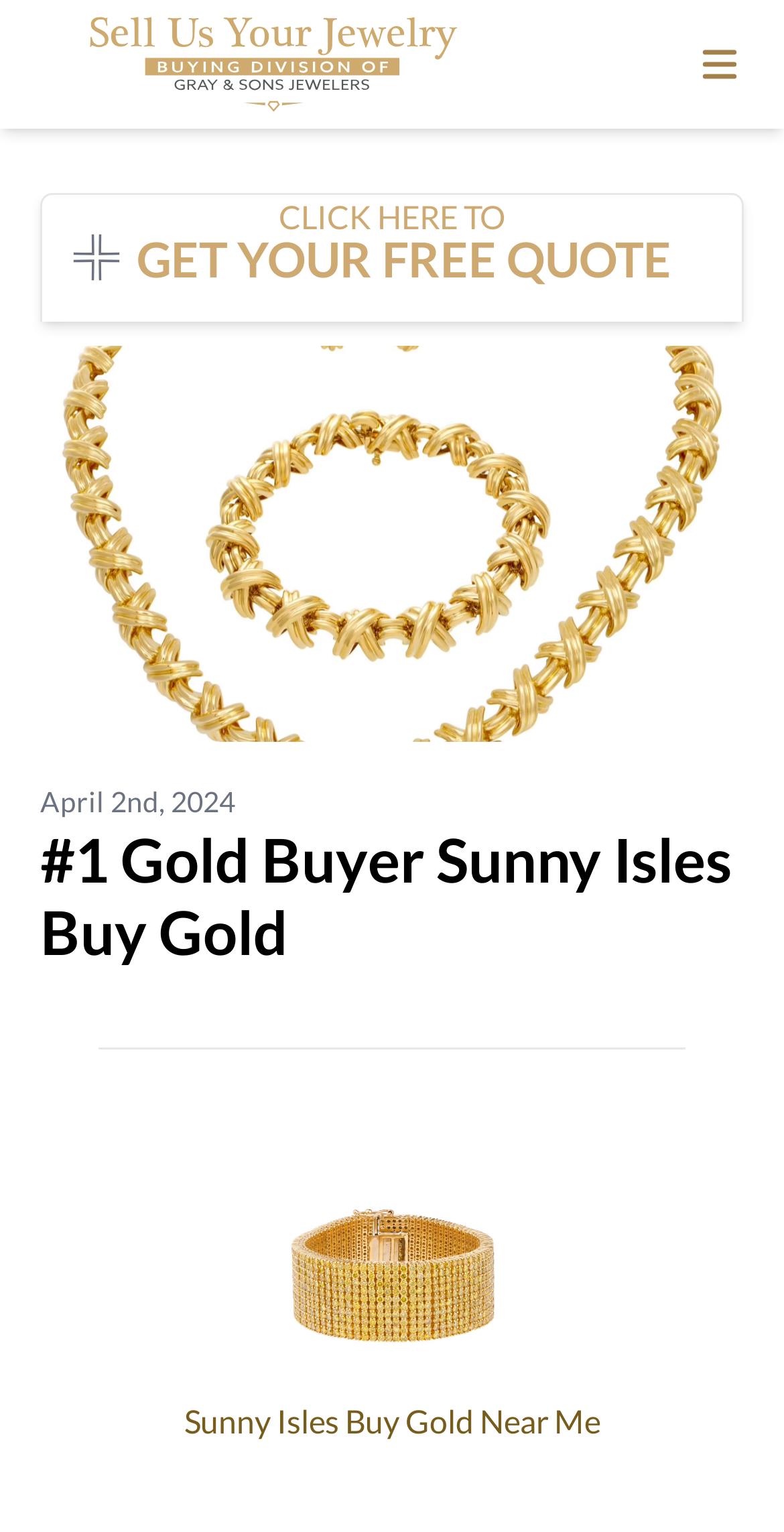Answer the question in a single word or phrase:
What is the call-to-action button text?

GET YOUR FREE QUOTE